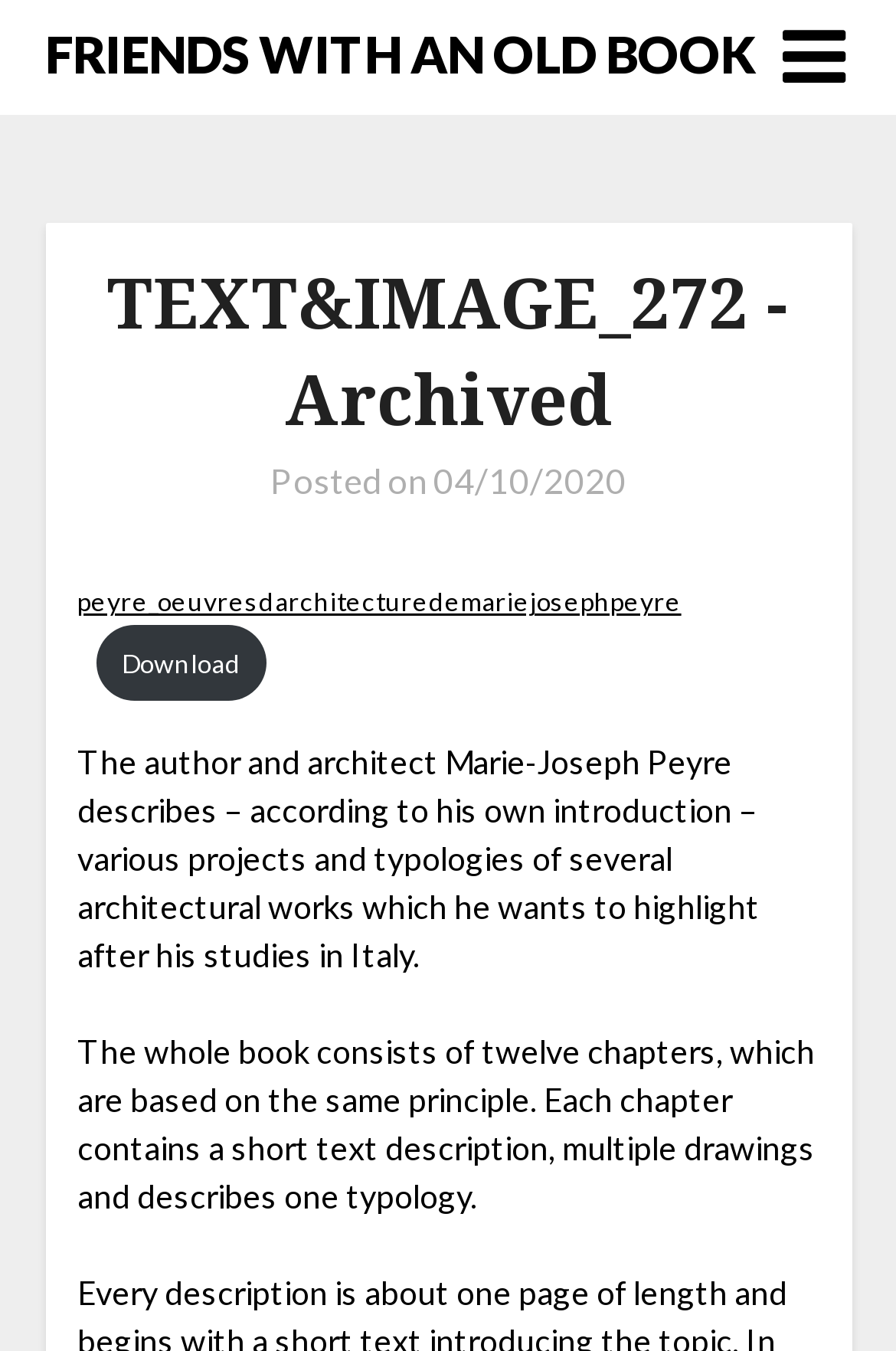Answer the question below in one word or phrase:
How many chapters are in this book?

Twelve